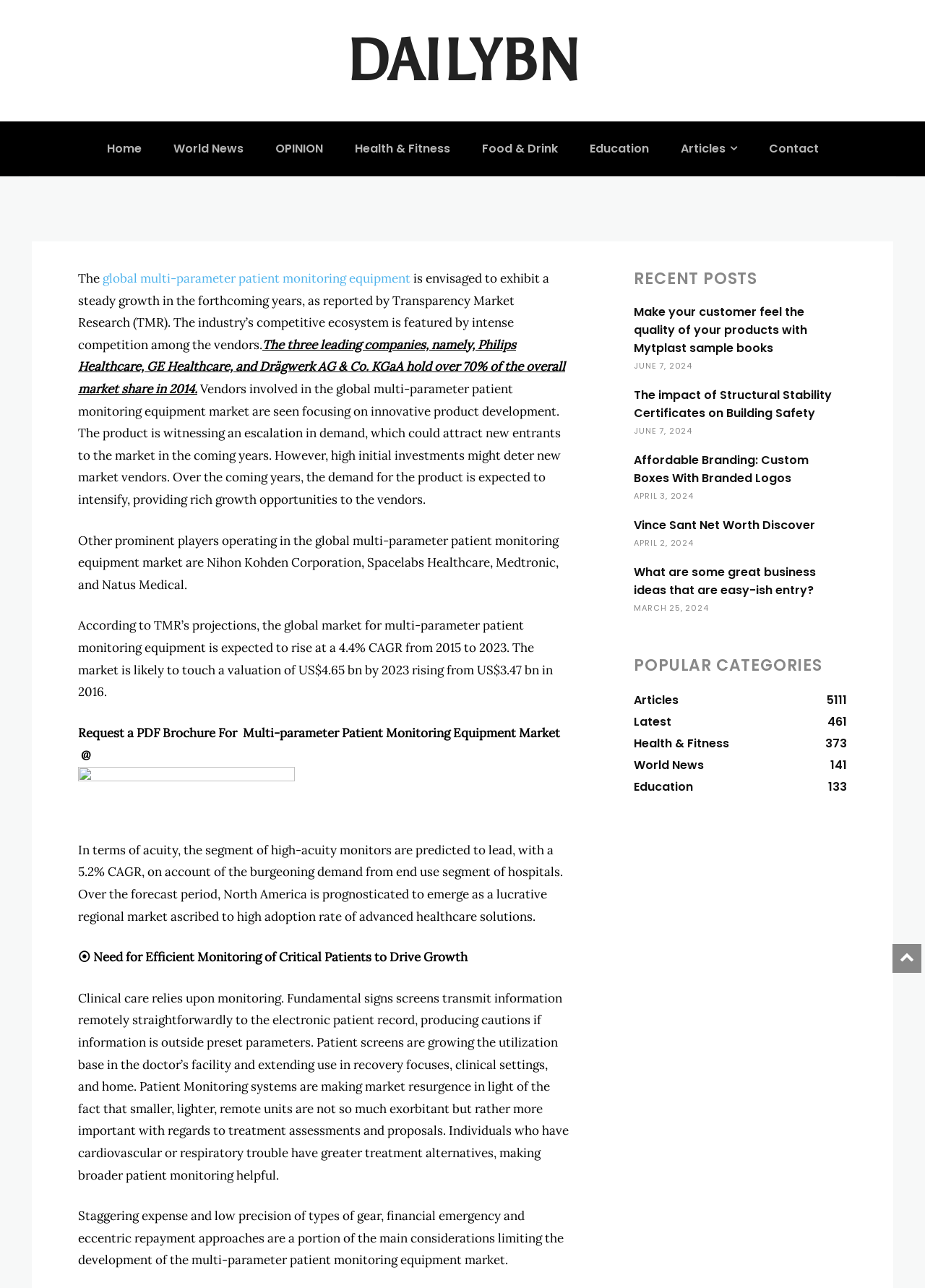Please determine the bounding box coordinates of the element's region to click in order to carry out the following instruction: "Click the 'ÁREA DEL PACIENTE' button". The coordinates should be four float numbers between 0 and 1, i.e., [left, top, right, bottom].

None